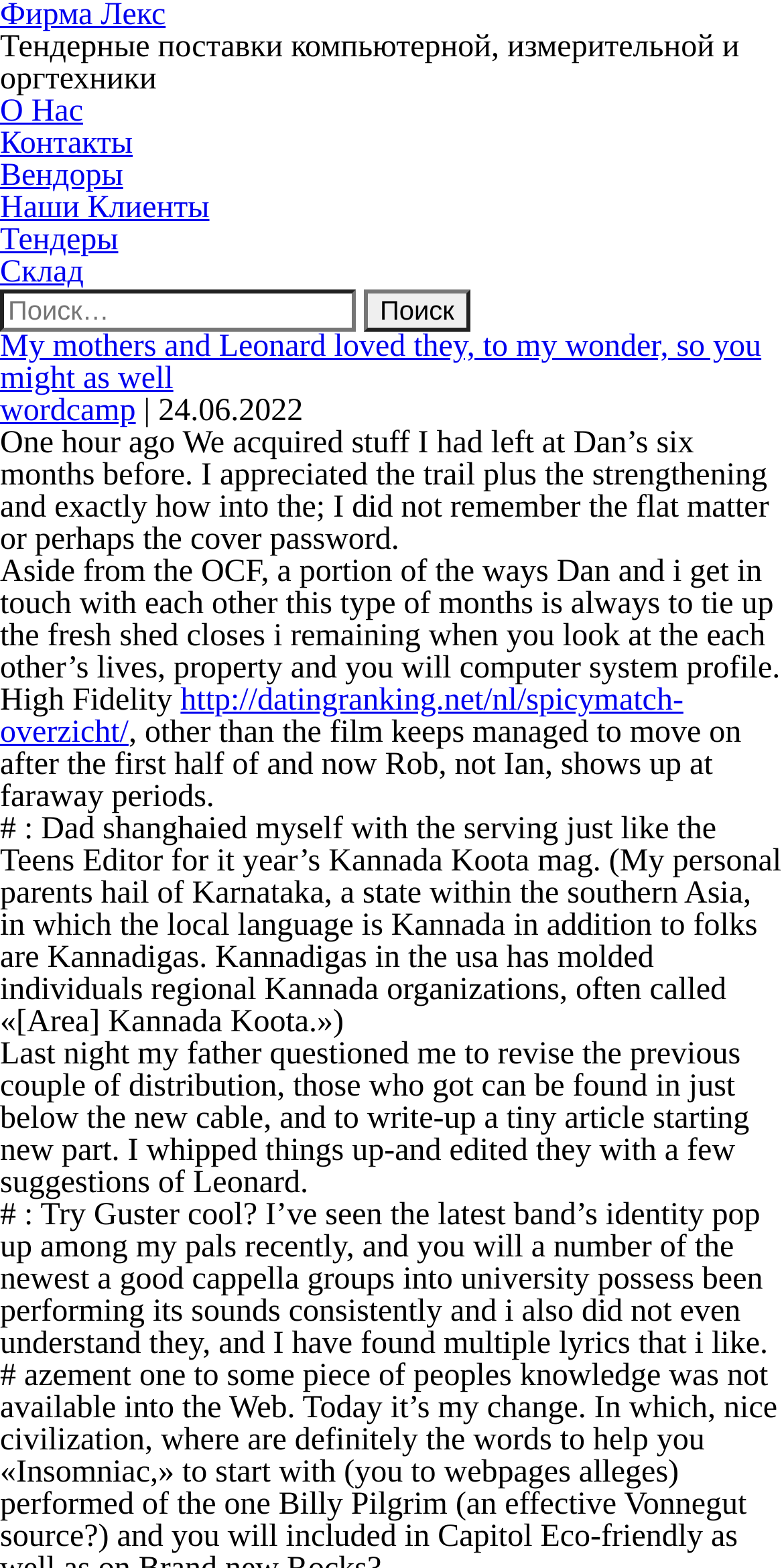Locate the bounding box coordinates of the area you need to click to fulfill this instruction: 'Click on the 'wordcamp' link'. The coordinates must be in the form of four float numbers ranging from 0 to 1: [left, top, right, bottom].

[0.0, 0.251, 0.173, 0.273]